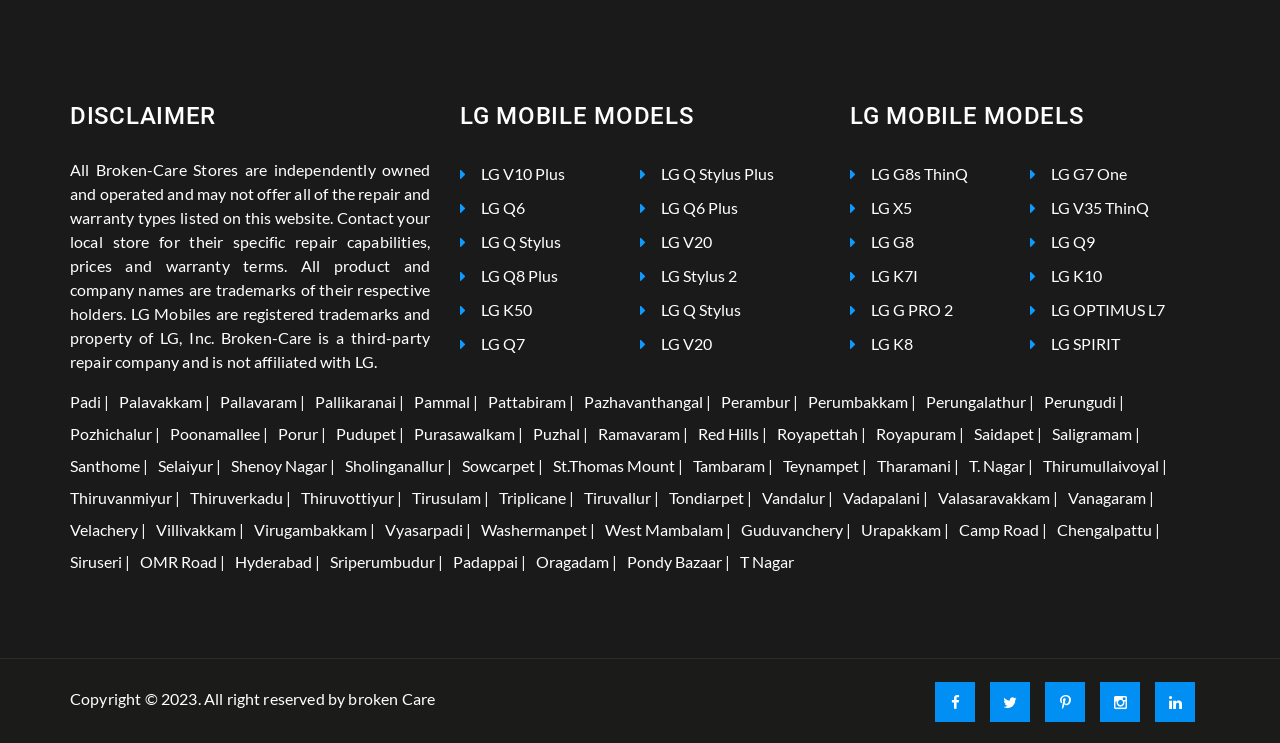Predict the bounding box coordinates of the area that should be clicked to accomplish the following instruction: "View disclaimer". The bounding box coordinates should consist of four float numbers between 0 and 1, i.e., [left, top, right, bottom].

[0.055, 0.132, 0.169, 0.18]